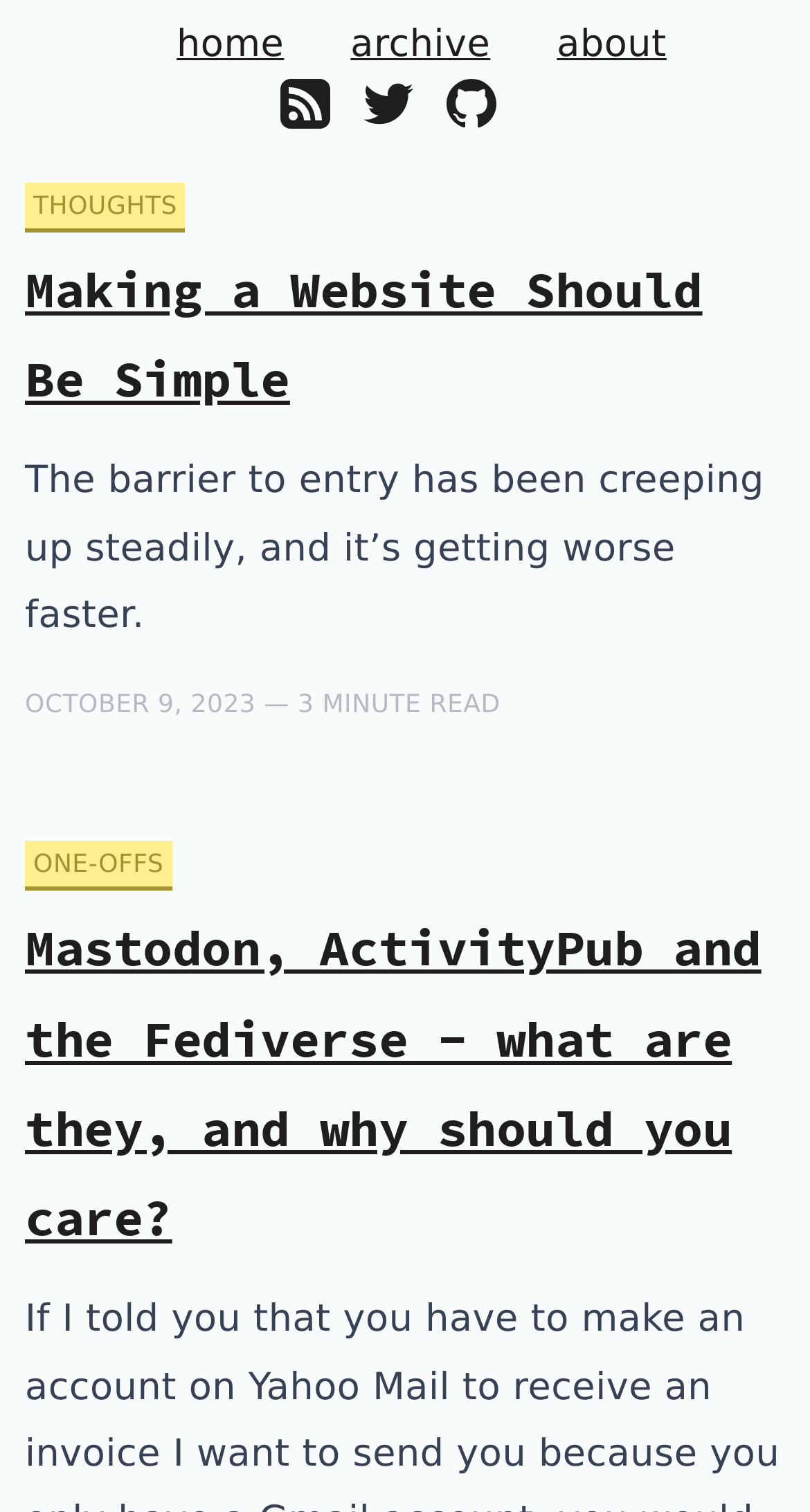Using the description: "archive", determine the UI element's bounding box coordinates. Ensure the coordinates are in the format of four float numbers between 0 and 1, i.e., [left, top, right, bottom].

[0.433, 0.015, 0.605, 0.044]